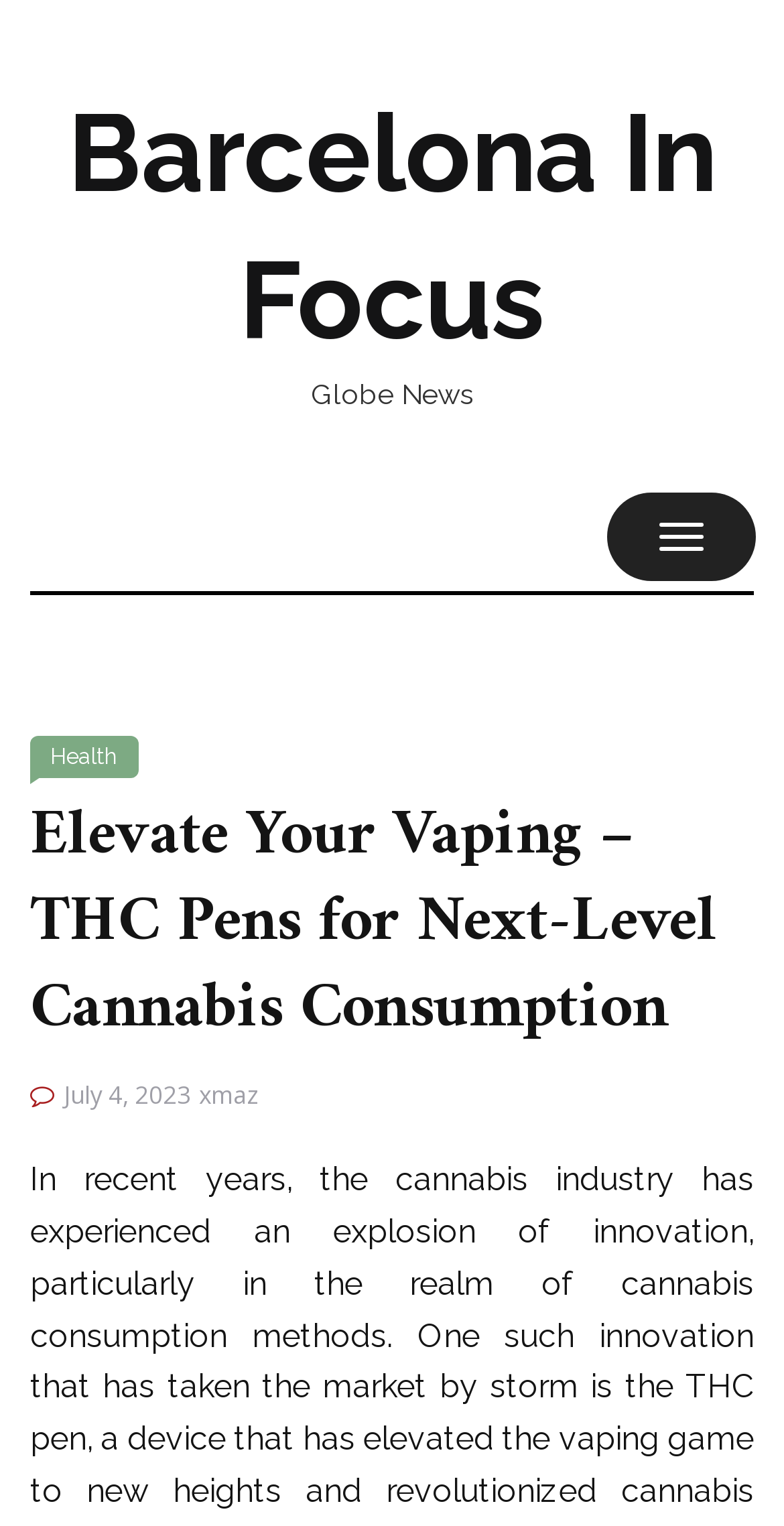Is there a link to a related article?
Provide a fully detailed and comprehensive answer to the question.

I found a link with the text 'xmaz' under the heading 'Elevate Your Vaping – THC Pens for Next-Level Cannabis Consumption', which suggests that there is a related article or resource available.